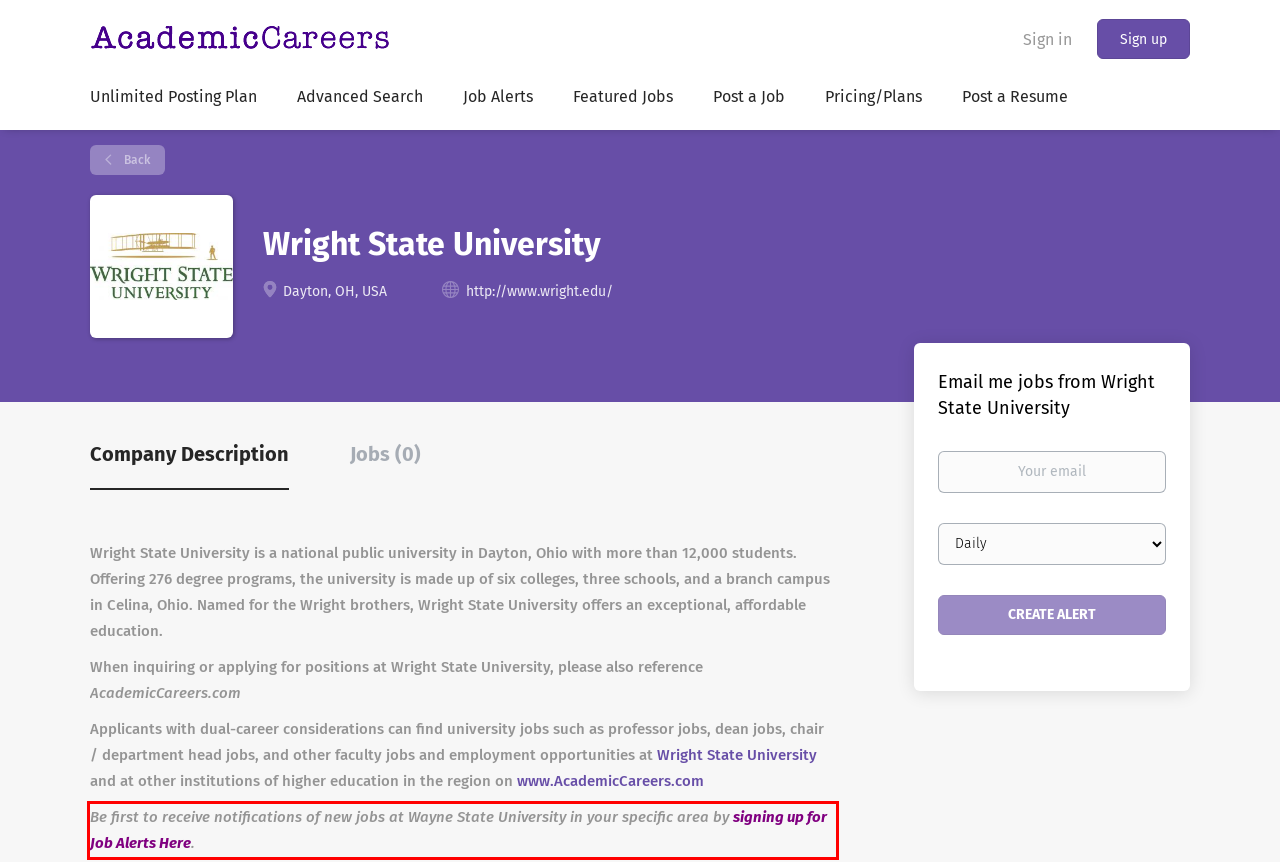You have a screenshot of a webpage with a red bounding box. Identify and extract the text content located inside the red bounding box.

Be first to receive notifications of new jobs at Wayne State University in your specific area by signing up for Job Alerts Here.